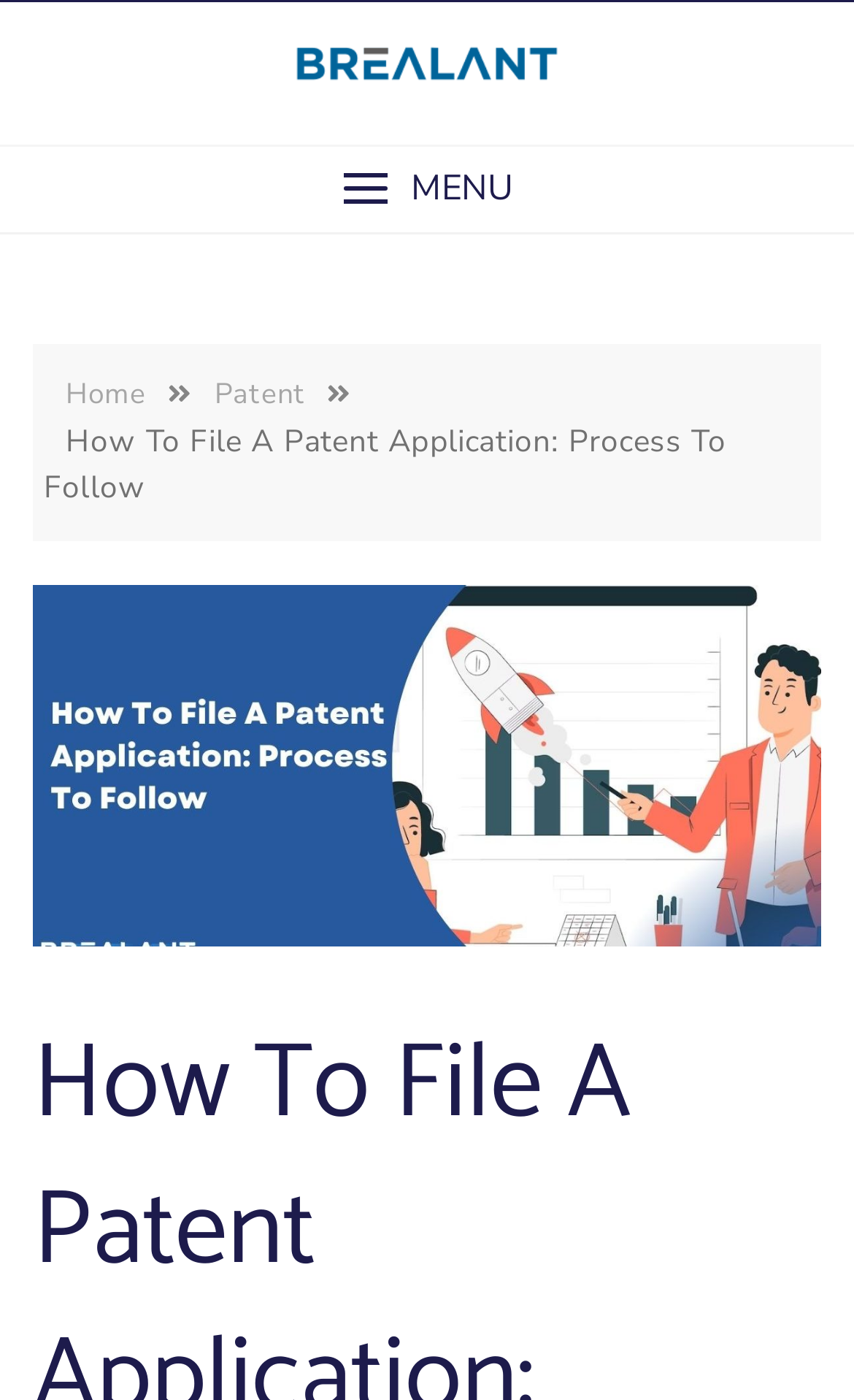What is above the navigation breadcrumbs?
Give a single word or phrase as your answer by examining the image.

An image